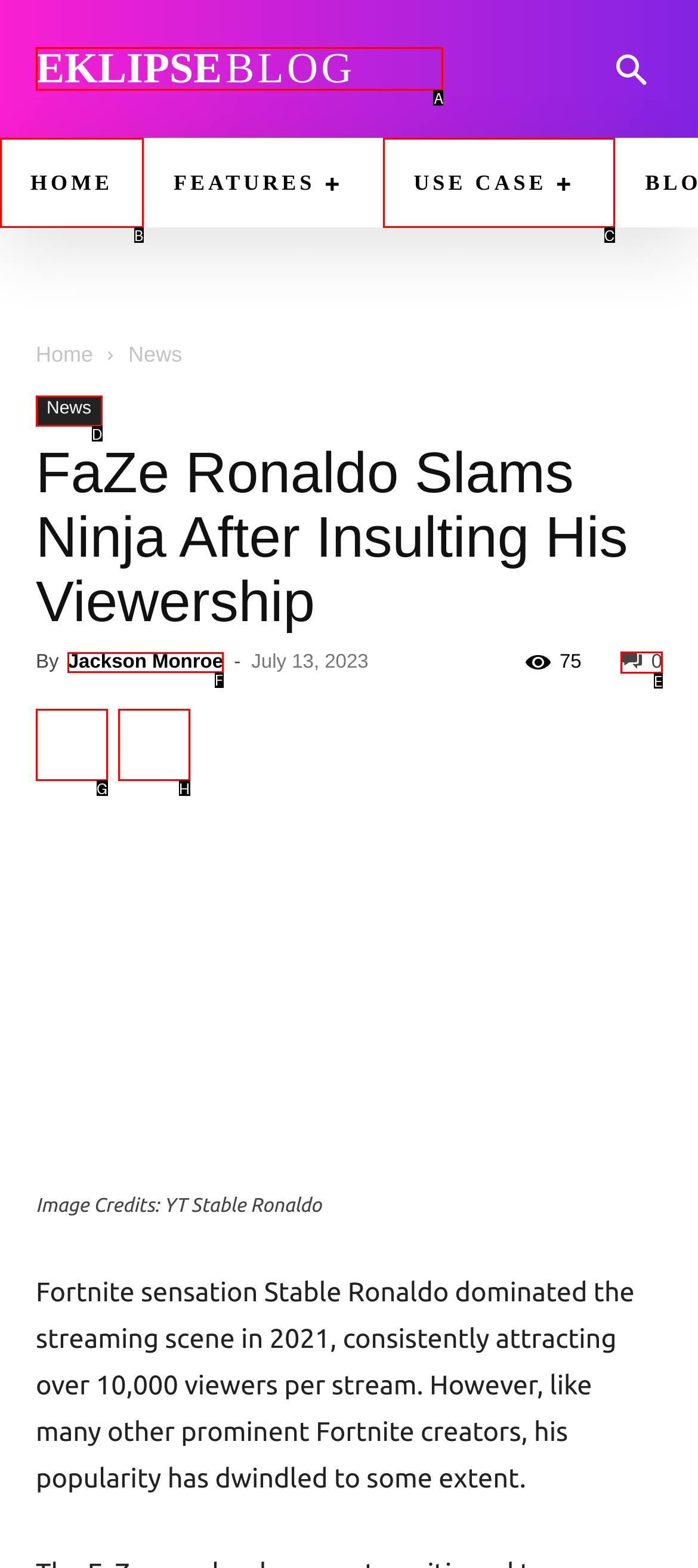Choose the HTML element that should be clicked to accomplish the task: check Jackson Monroe's profile. Answer with the letter of the chosen option.

F